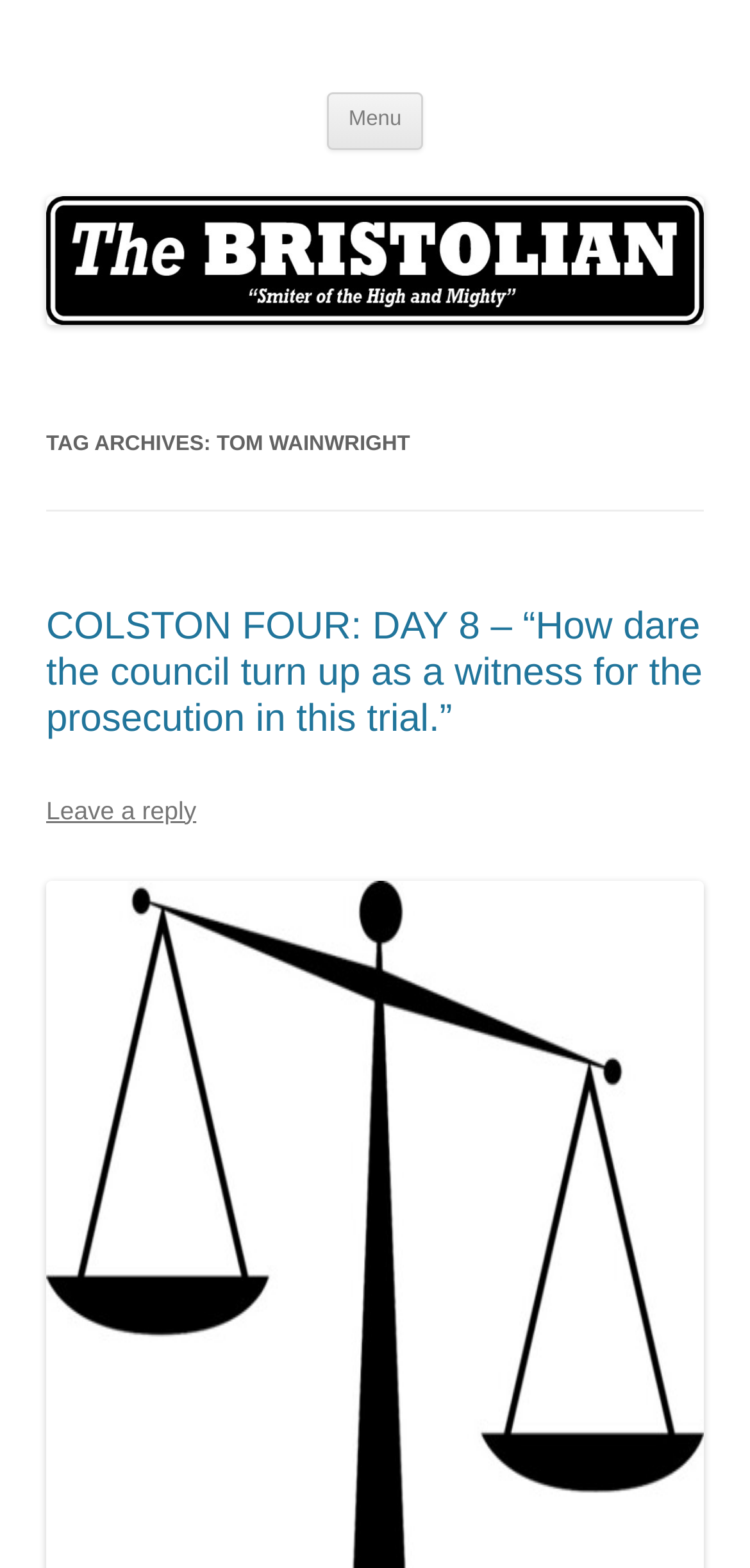What is the name of the publication?
Please look at the screenshot and answer in one word or a short phrase.

The BRISTOLIAN